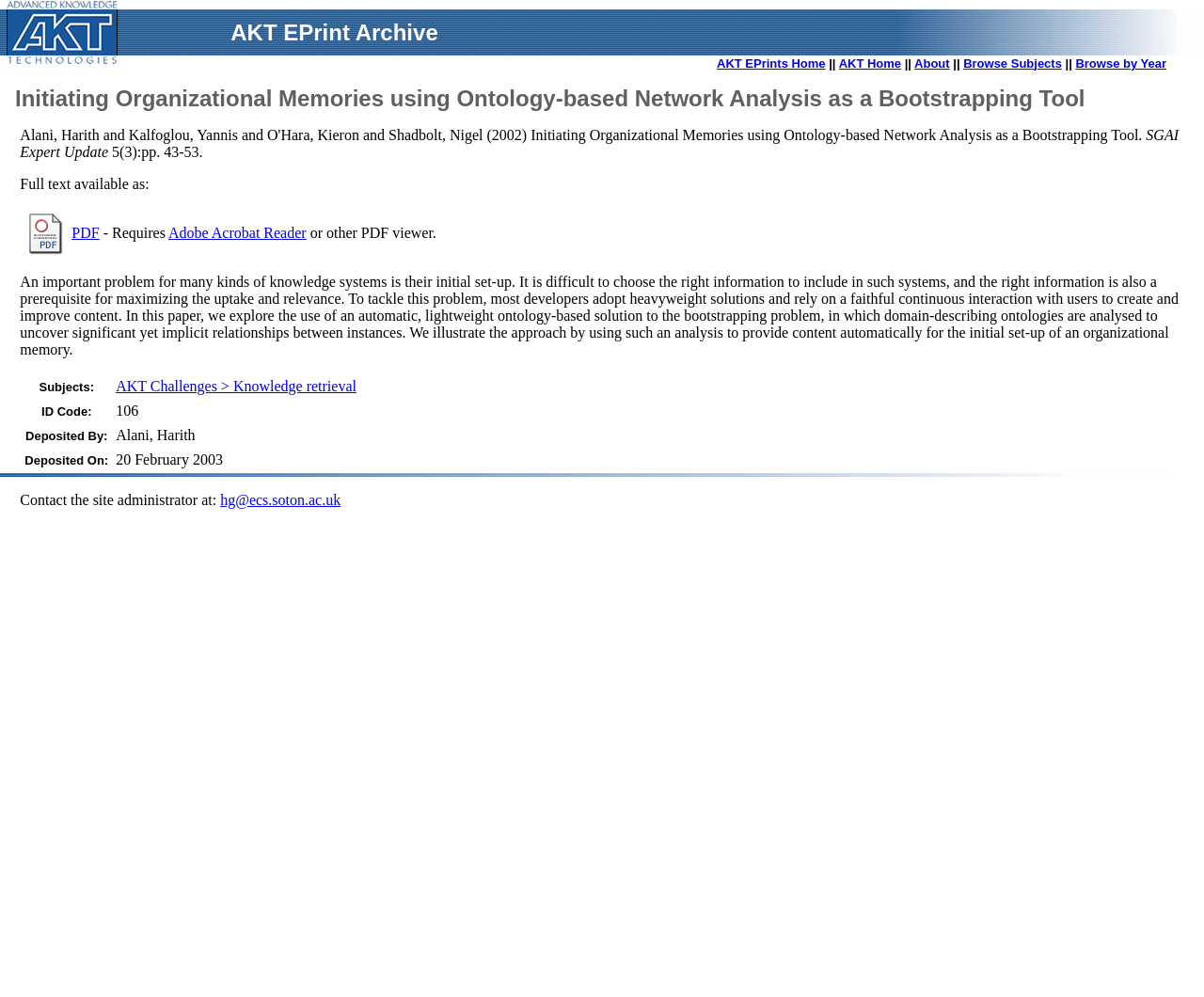Please give a short response to the question using one word or a phrase:
What is the ID code of this paper?

106